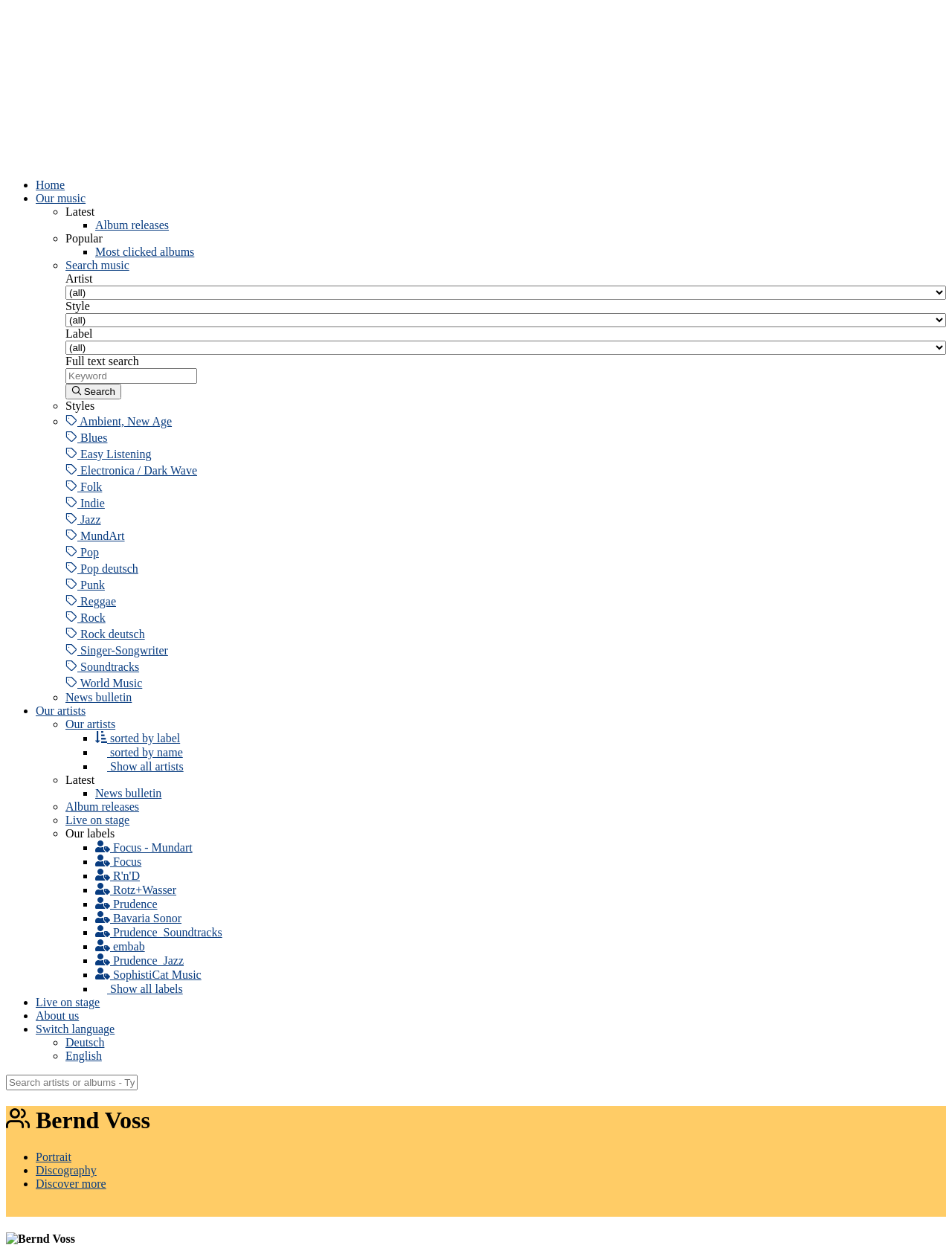Please answer the following question using a single word or phrase: 
What is the last link on the webpage?

Prudence_Soundtracks